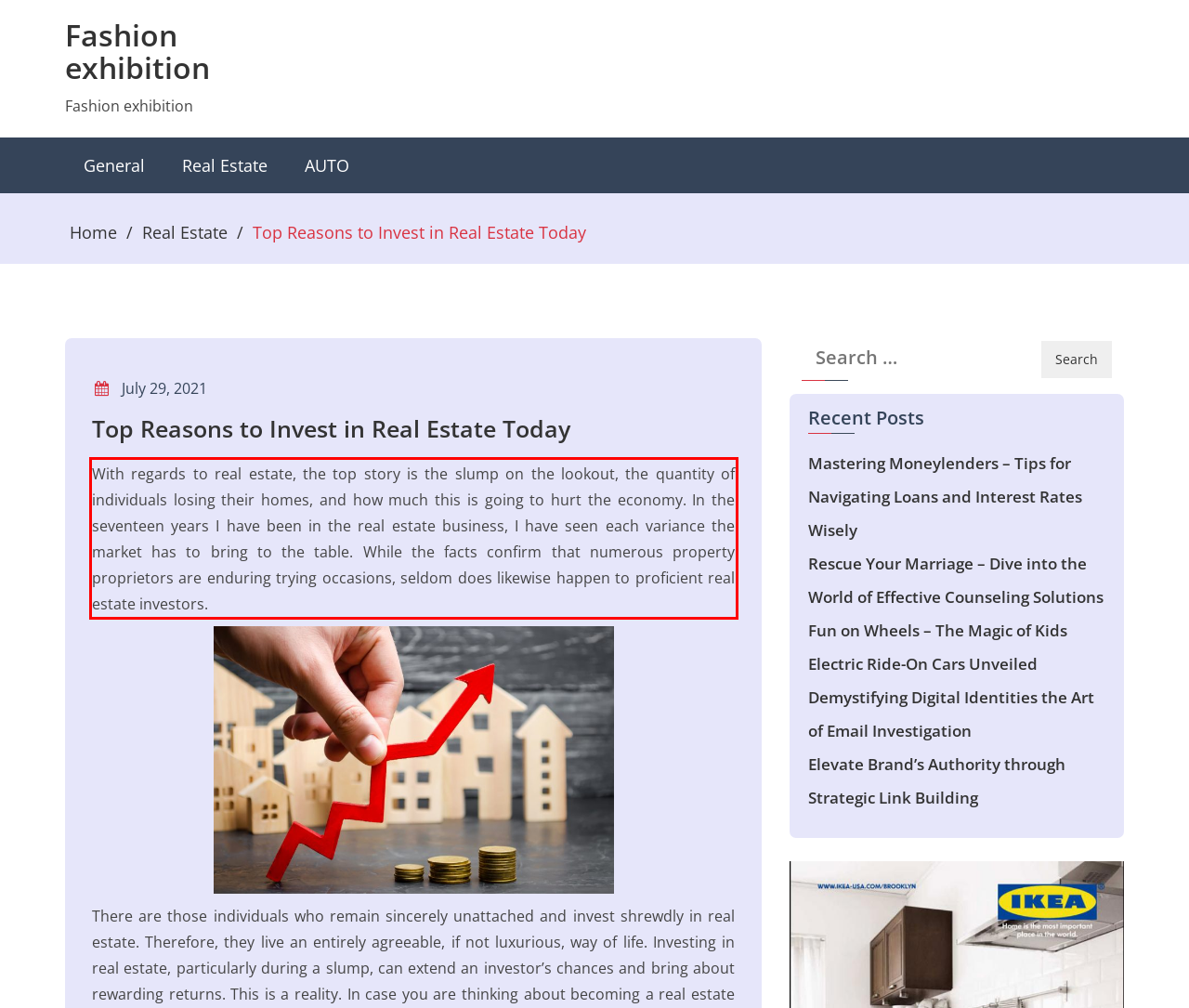Analyze the screenshot of a webpage where a red rectangle is bounding a UI element. Extract and generate the text content within this red bounding box.

With regards to real estate, the top story is the slump on the lookout, the quantity of individuals losing their homes, and how much this is going to hurt the economy. In the seventeen years I have been in the real estate business, I have seen each variance the market has to bring to the table. While the facts confirm that numerous property proprietors are enduring trying occasions, seldom does likewise happen to proficient real estate investors.